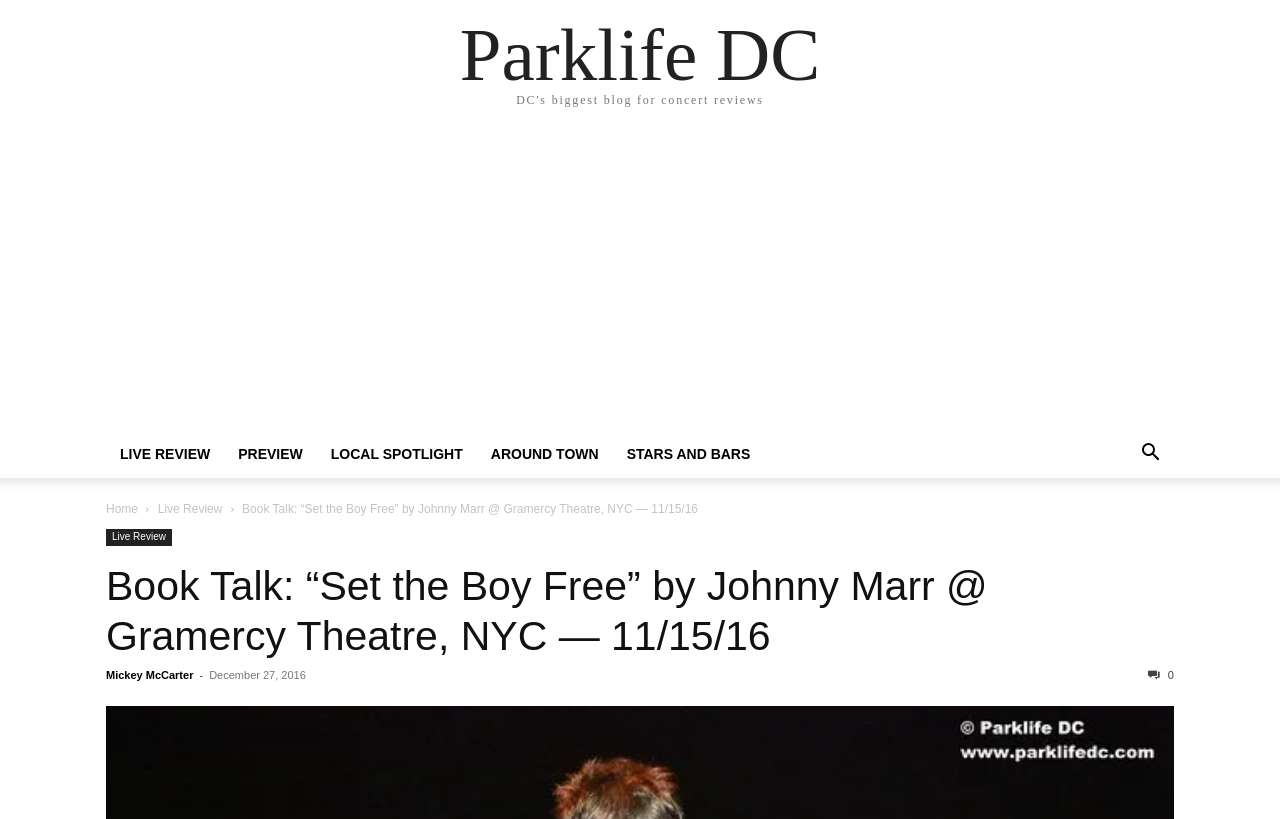Find the bounding box of the UI element described as follows: "Local Spotlight".

[0.248, 0.545, 0.372, 0.564]